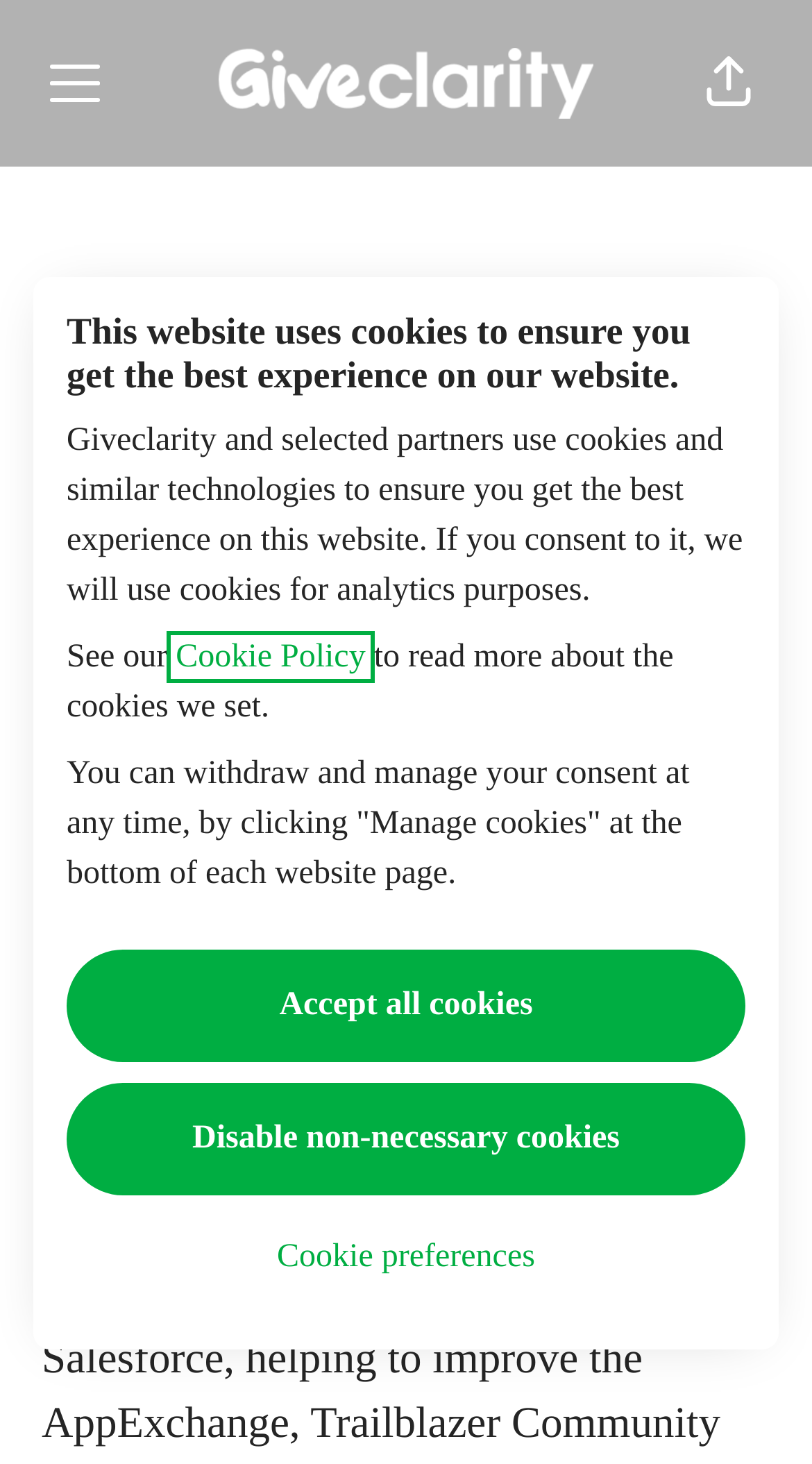Please determine the main heading text of this webpage.

This website uses cookies to ensure you get the best experience on our website.